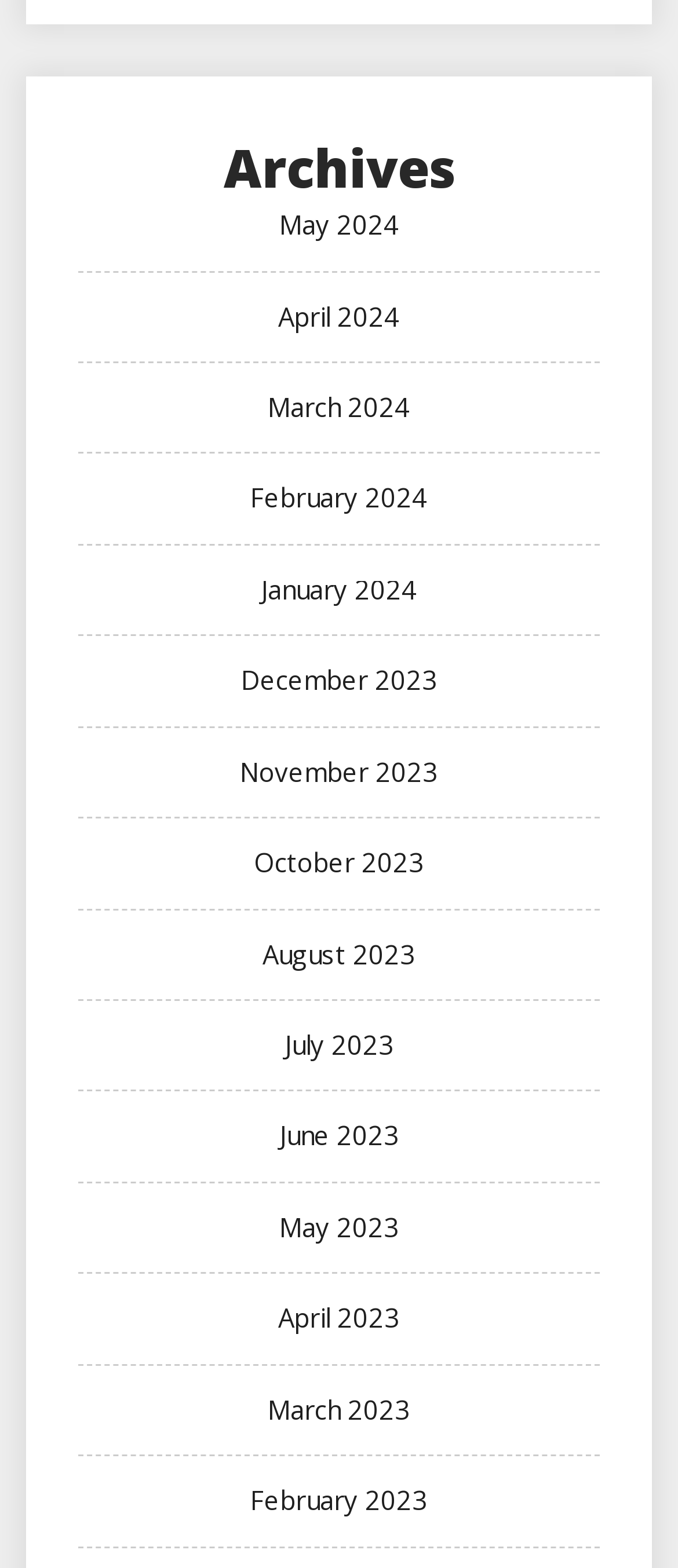Are the months listed in chronological order?
Respond to the question with a single word or phrase according to the image.

Yes